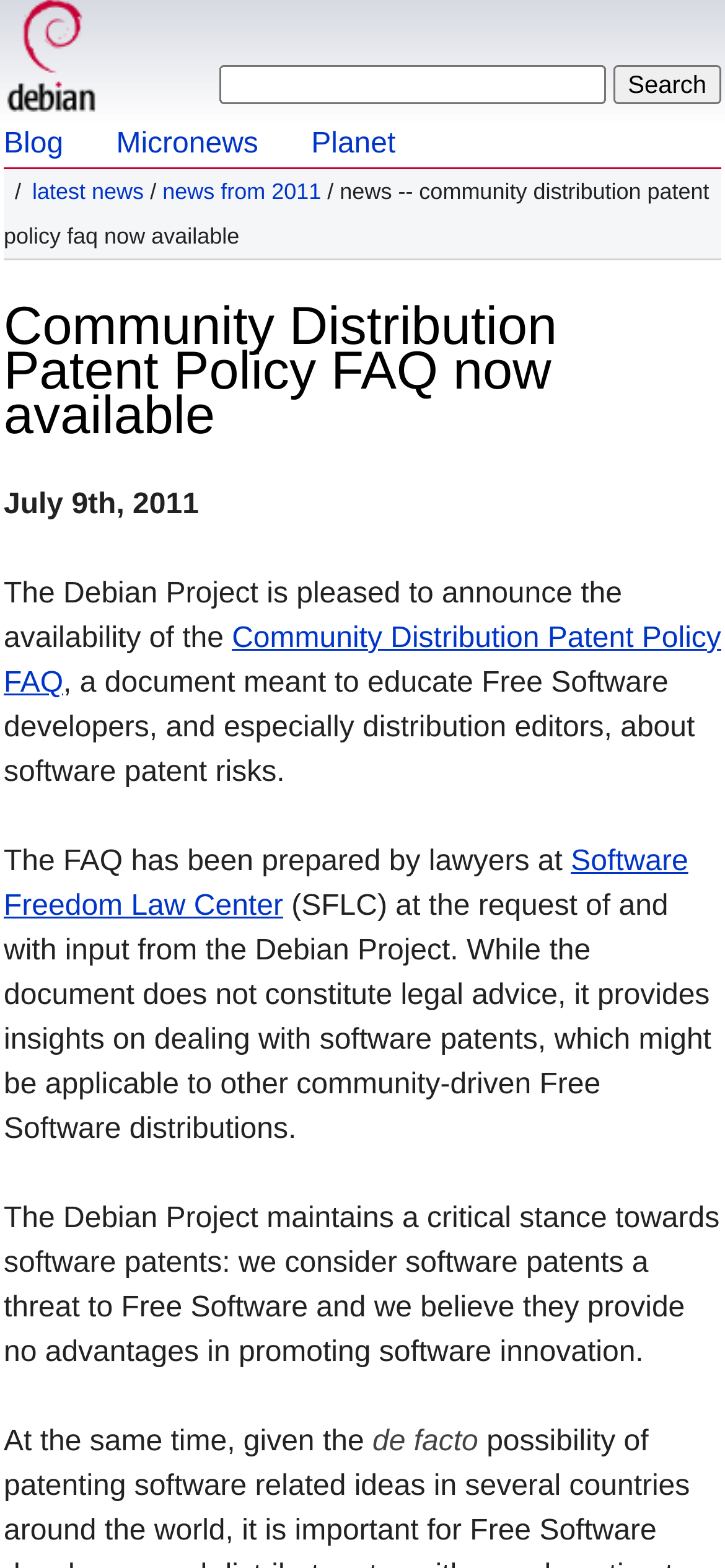Identify the bounding box coordinates of the element to click to follow this instruction: 'Click on Debian'. Ensure the coordinates are four float values between 0 and 1, provided as [left, top, right, bottom].

[0.008, 0.0, 0.136, 0.077]